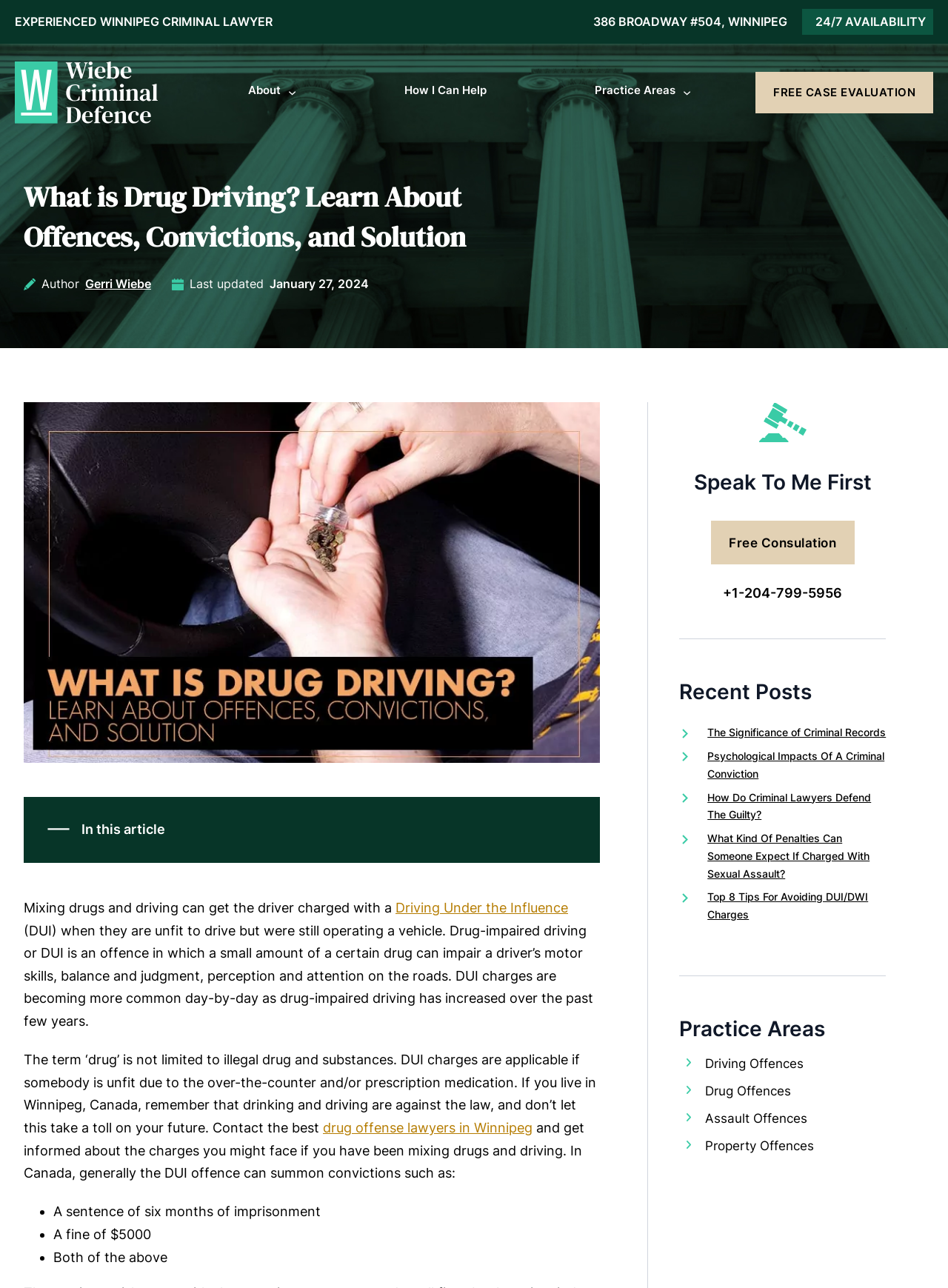Answer the question with a single word or phrase: 
What is the name of the criminal lawyer?

Gerri Wiebe